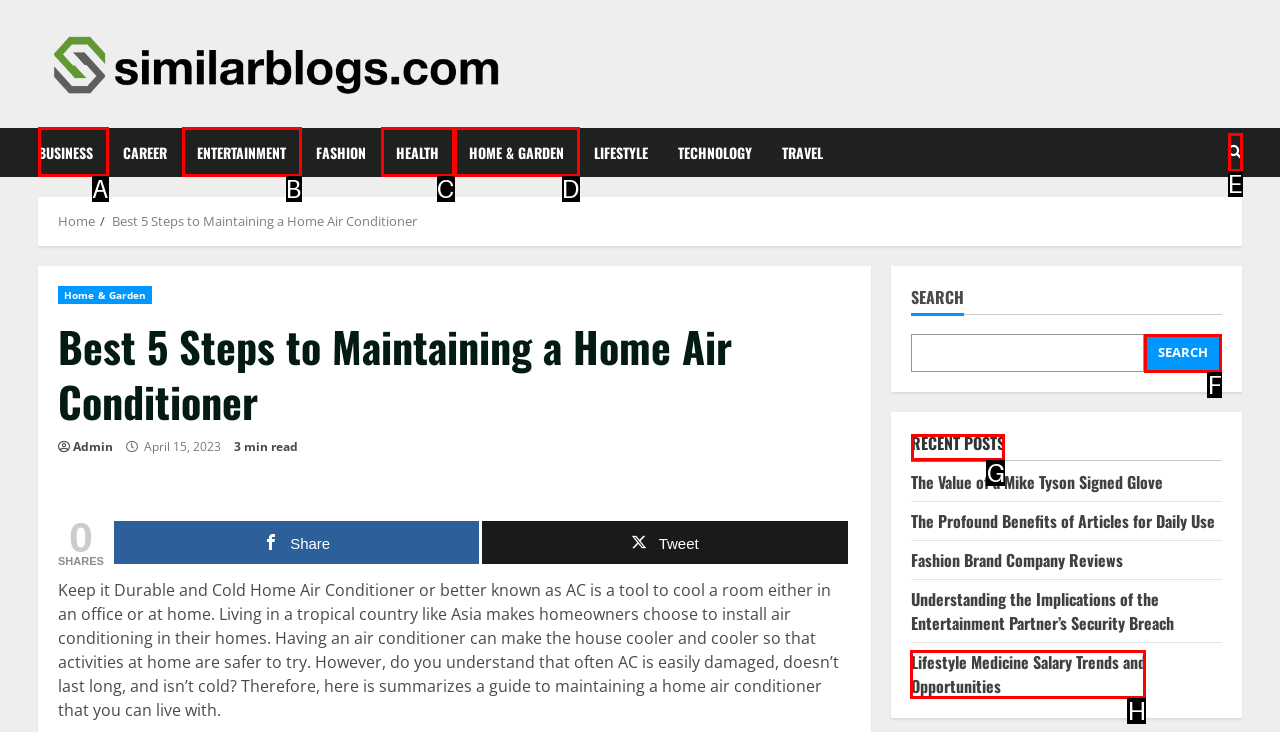Find the appropriate UI element to complete the task: View recent posts. Indicate your choice by providing the letter of the element.

G